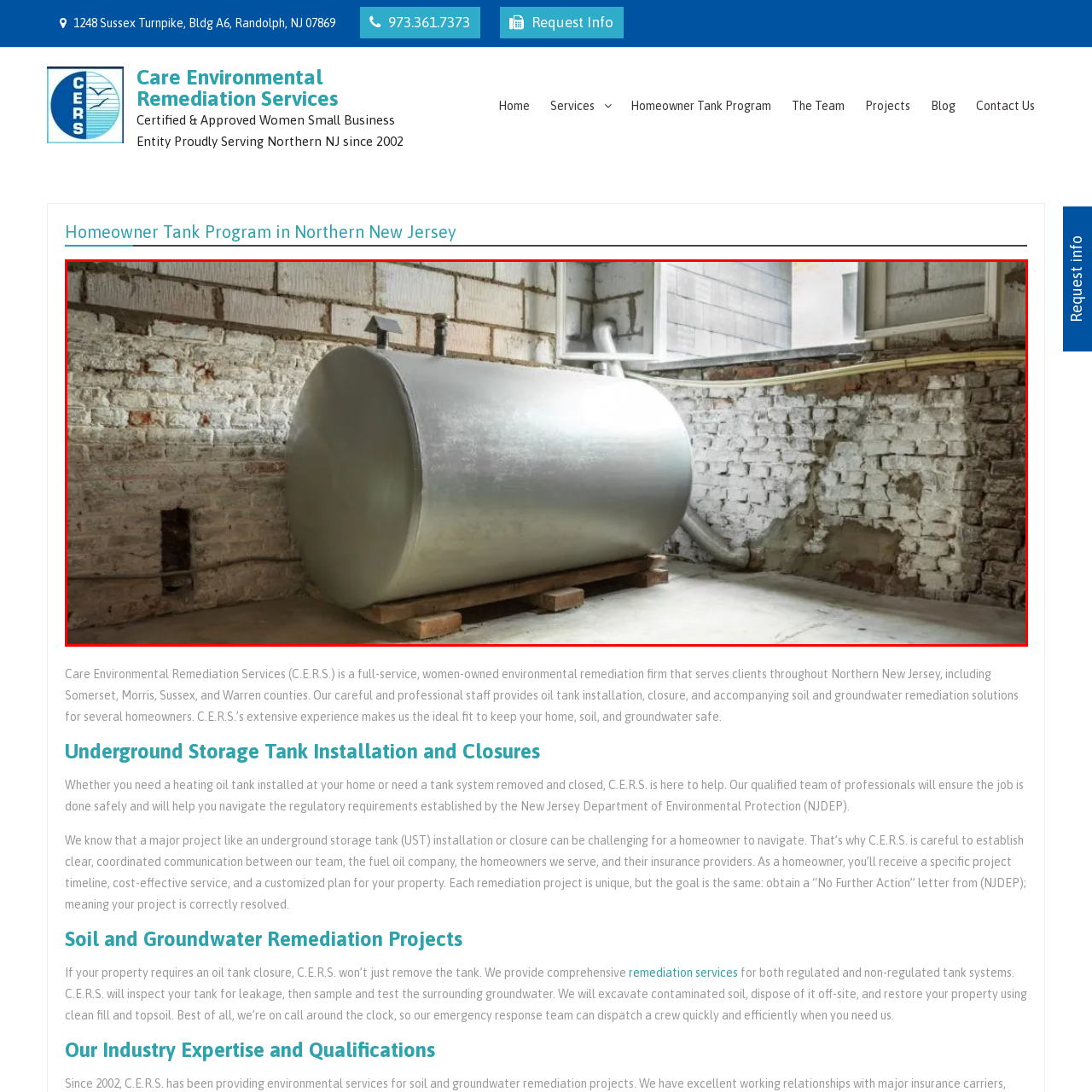Analyze and describe the image content within the red perimeter in detail.

The image depicts a large, cylindrical heating oil tank situated in the corner of a residential basement. The tank, made of metal, is mounted on wooden blocks to elevate it off the concrete floor. Surrounding the tank, the walls display a mix of exposed brick and unfinished, bare concrete, indicative of a utilitarian space designed for equipment storage or utility services. A small vent pipe protrudes from the top of the tank, while connected tubing and plumbing lead out towards a window, hinting at an integrated home heating system. This setup represents a key component in the process of oil tank installation and closure, highlighting the services offered by Care Environmental Remediation Services, a company focused on providing safe and compliant solutions for homeowners dealing with heating oil tanks in Northern New Jersey.